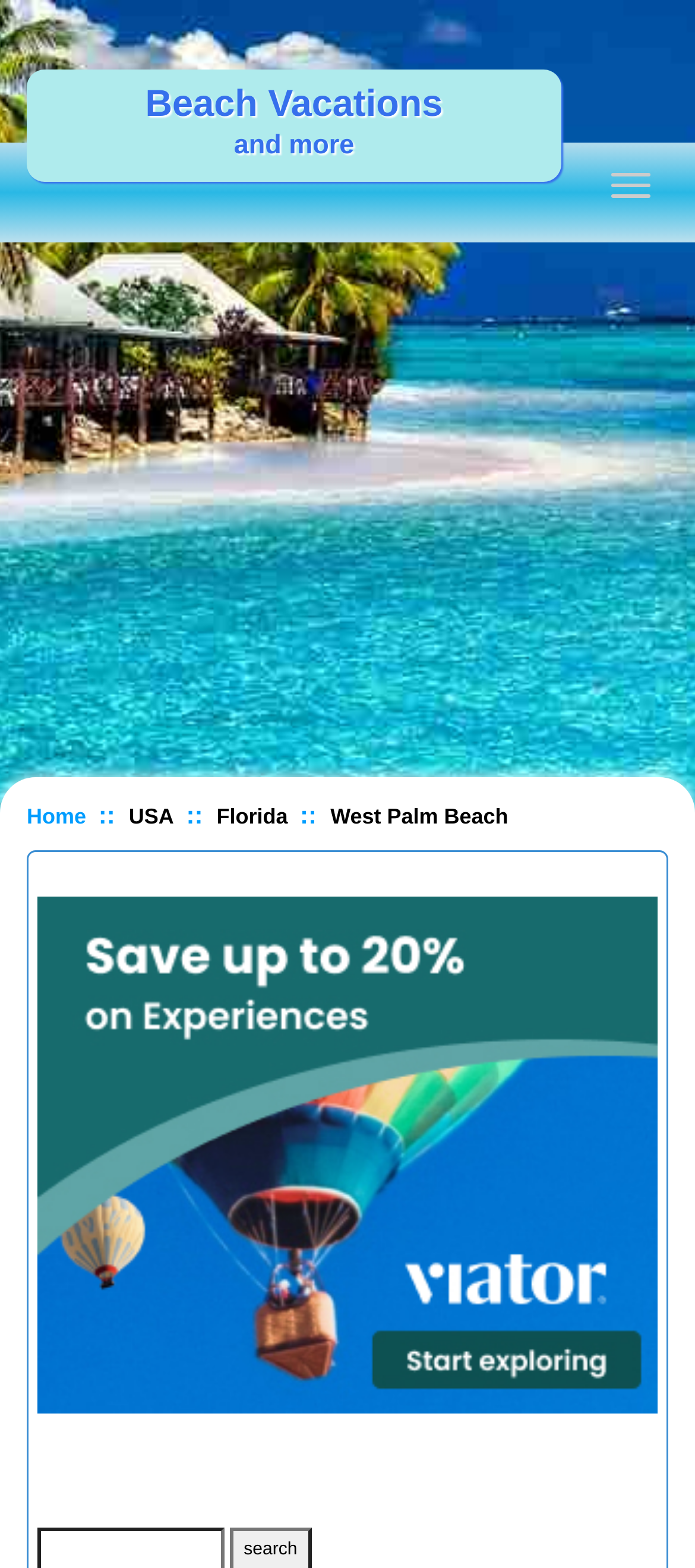Find the bounding box of the UI element described as: "alt="viator"". The bounding box coordinates should be given as four float values between 0 and 1, i.e., [left, top, right, bottom].

[0.054, 0.738, 0.946, 0.757]